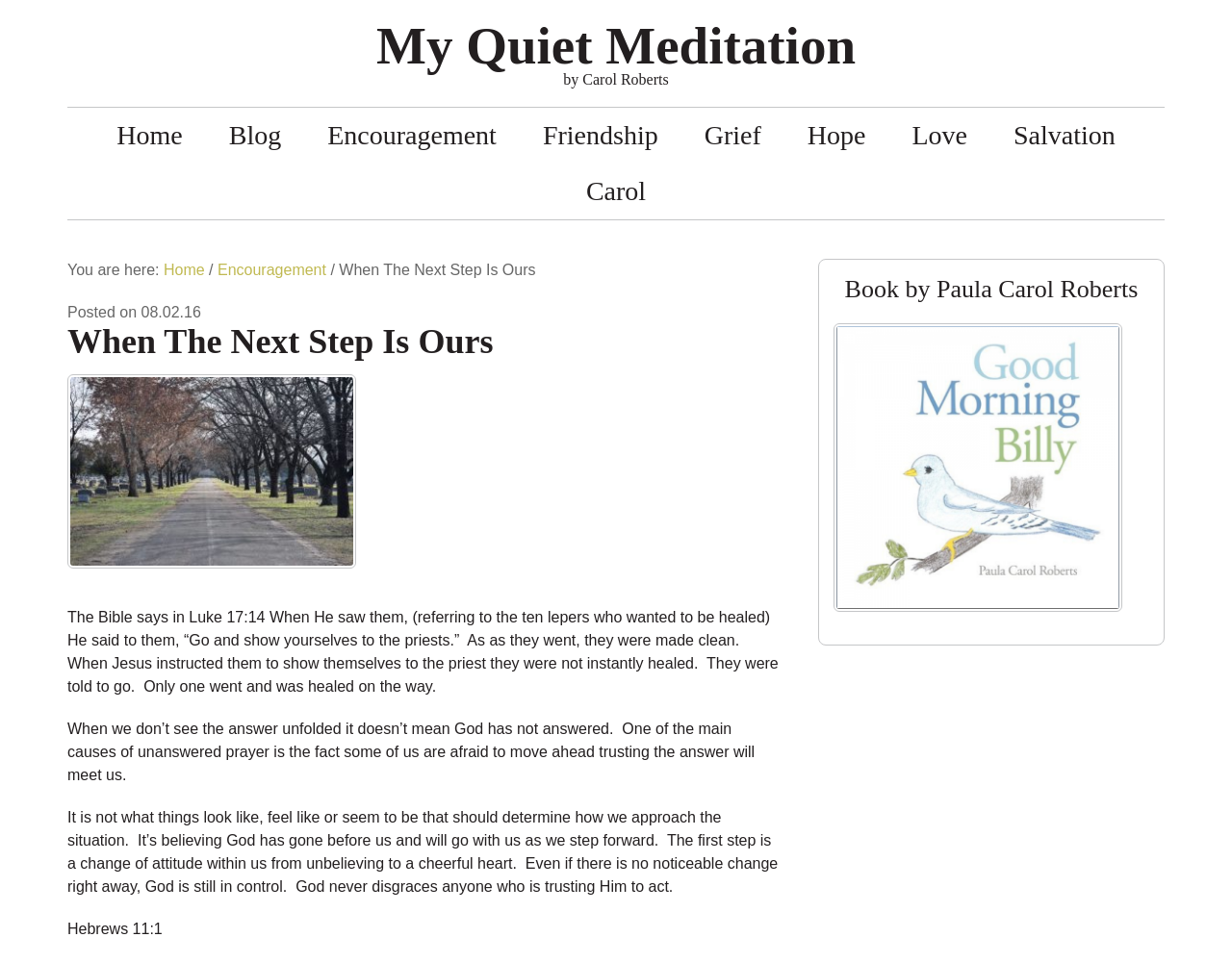Identify the bounding box coordinates of the element to click to follow this instruction: 'Click on the 'Carol' link'. Ensure the coordinates are four float values between 0 and 1, provided as [left, top, right, bottom].

[0.457, 0.17, 0.543, 0.228]